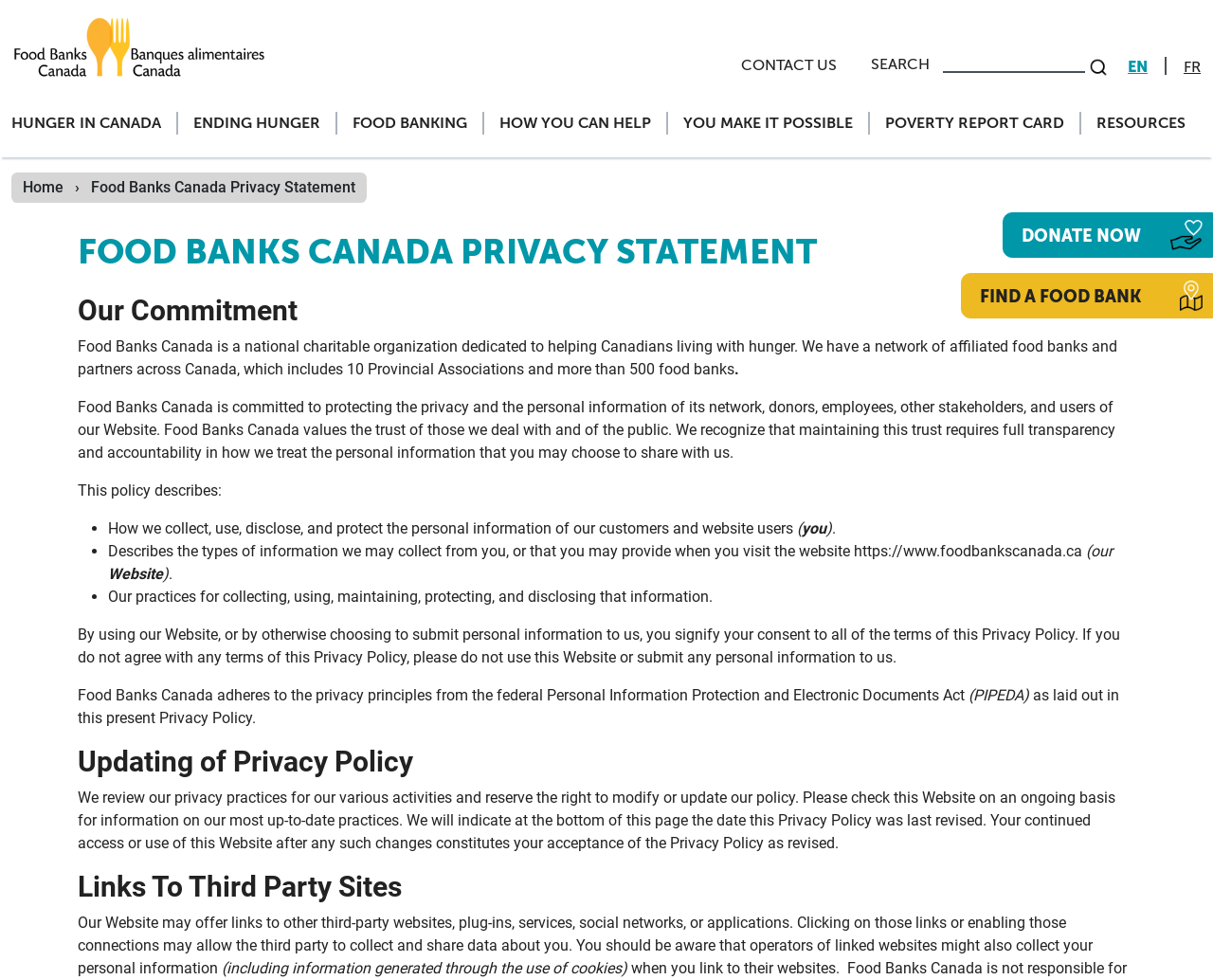Identify the bounding box coordinates of the clickable region necessary to fulfill the following instruction: "Search". The bounding box coordinates should be four float numbers between 0 and 1, i.e., [left, top, right, bottom].

[0.777, 0.054, 0.895, 0.074]